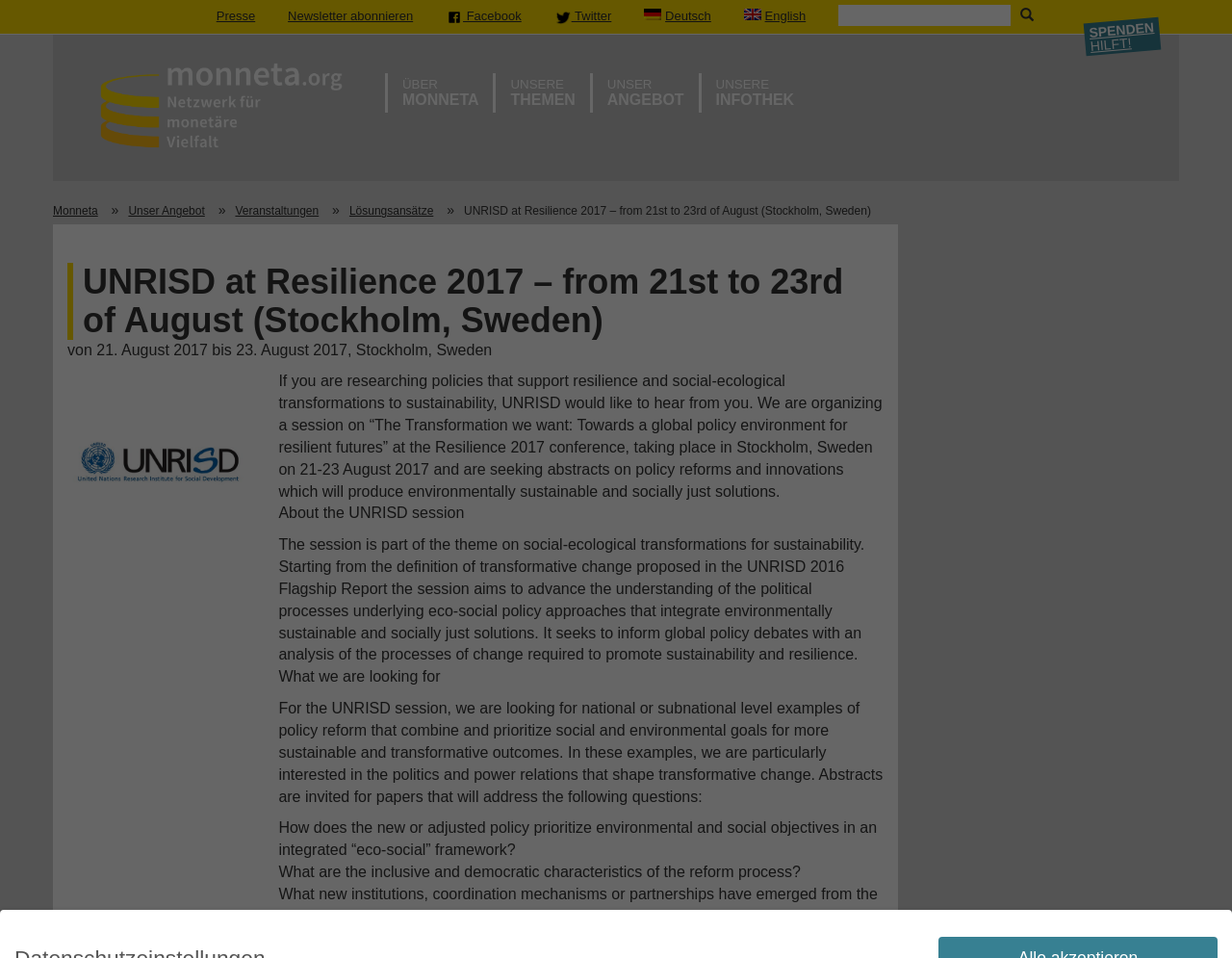Please mark the bounding box coordinates of the area that should be clicked to carry out the instruction: "Search for something".

[0.681, 0.005, 0.844, 0.027]